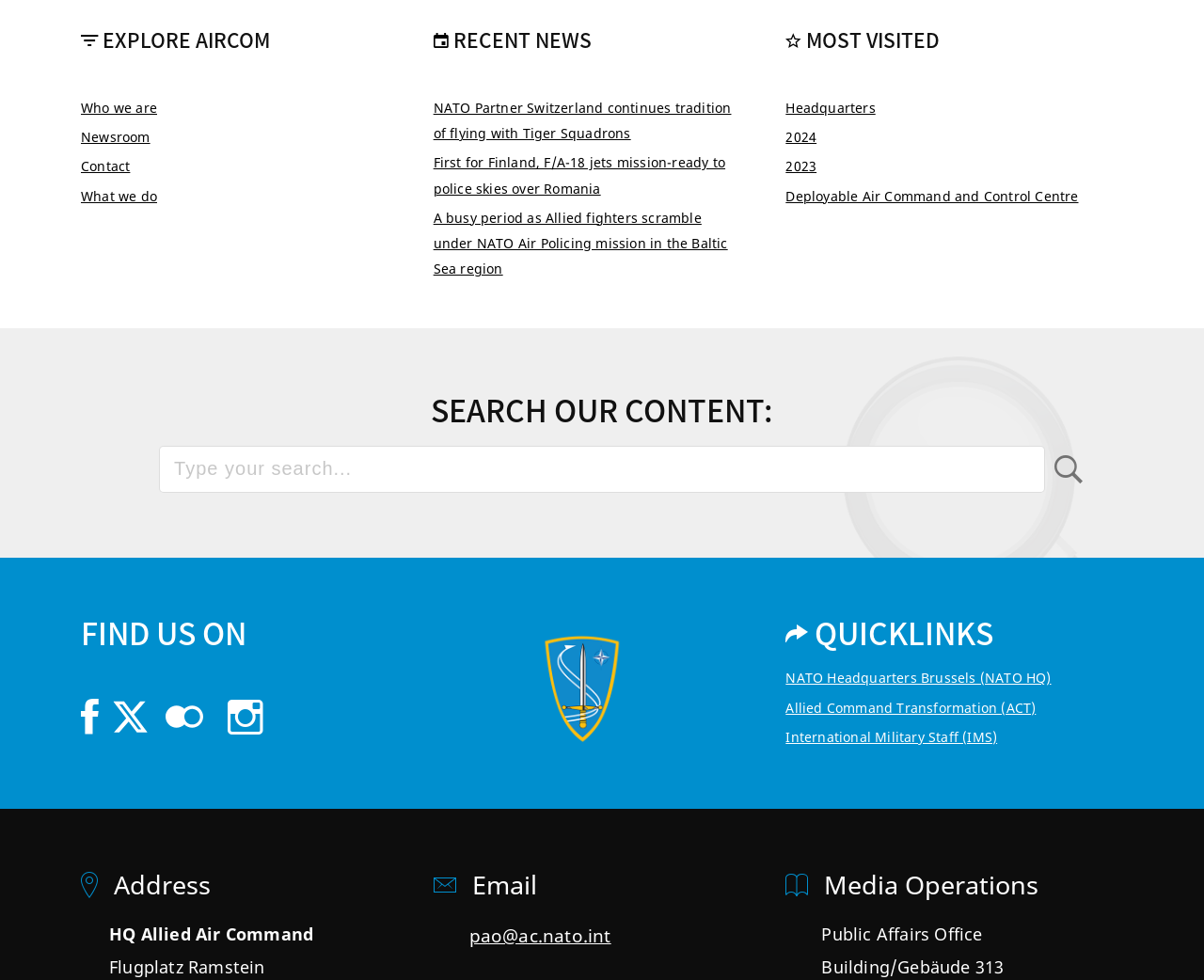Indicate the bounding box coordinates of the clickable region to achieve the following instruction: "Click on Who we are."

[0.067, 0.101, 0.13, 0.119]